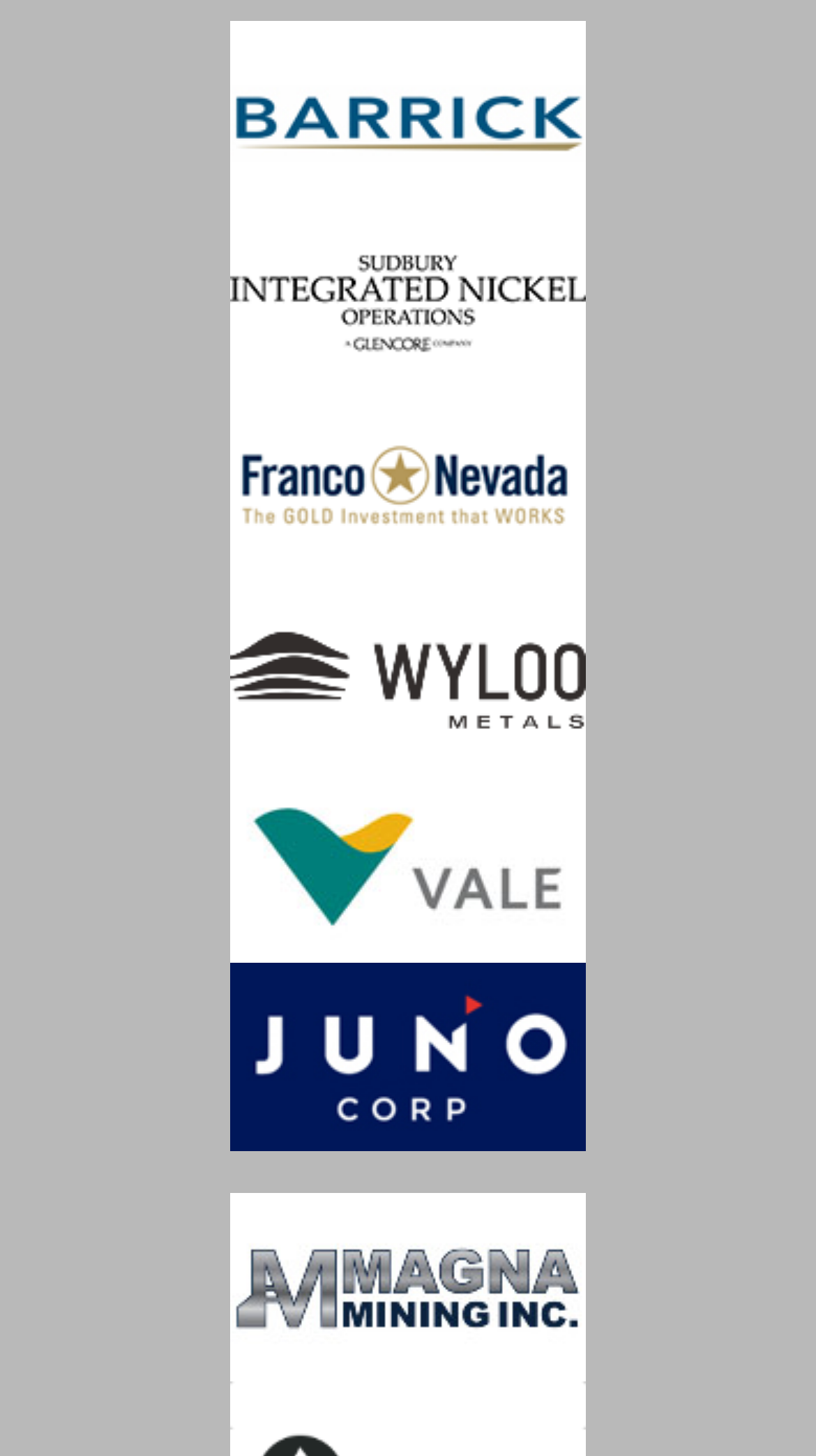What is the date of this article?
With the help of the image, please provide a detailed response to the question.

The date of this article is May 8, 2013, which can be determined by looking at the text 'May 8, 2013' in the title of the webpage.